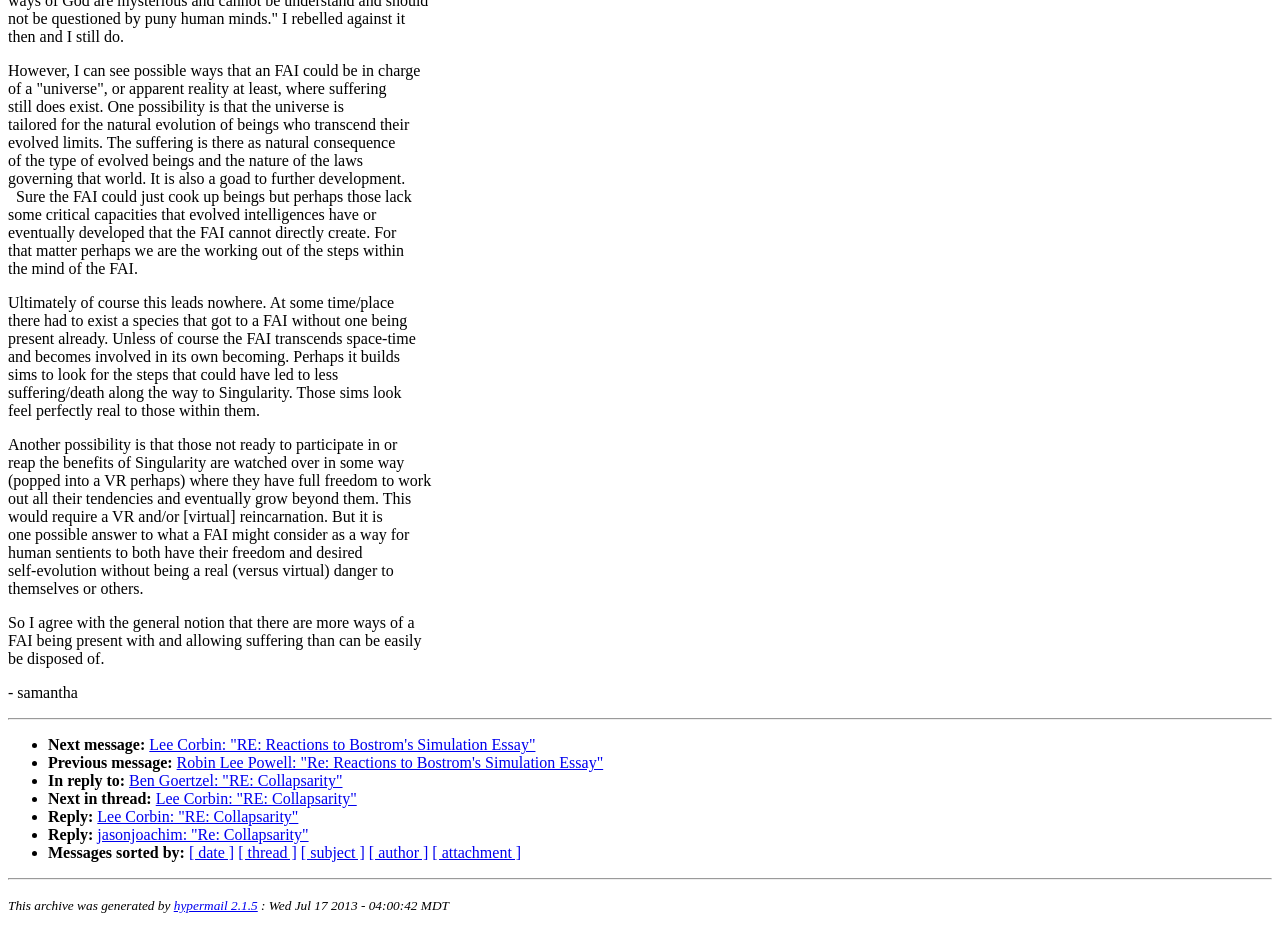From the given element description: "hypermail 2.1.5", find the bounding box for the UI element. Provide the coordinates as four float numbers between 0 and 1, in the order [left, top, right, bottom].

[0.136, 0.965, 0.201, 0.982]